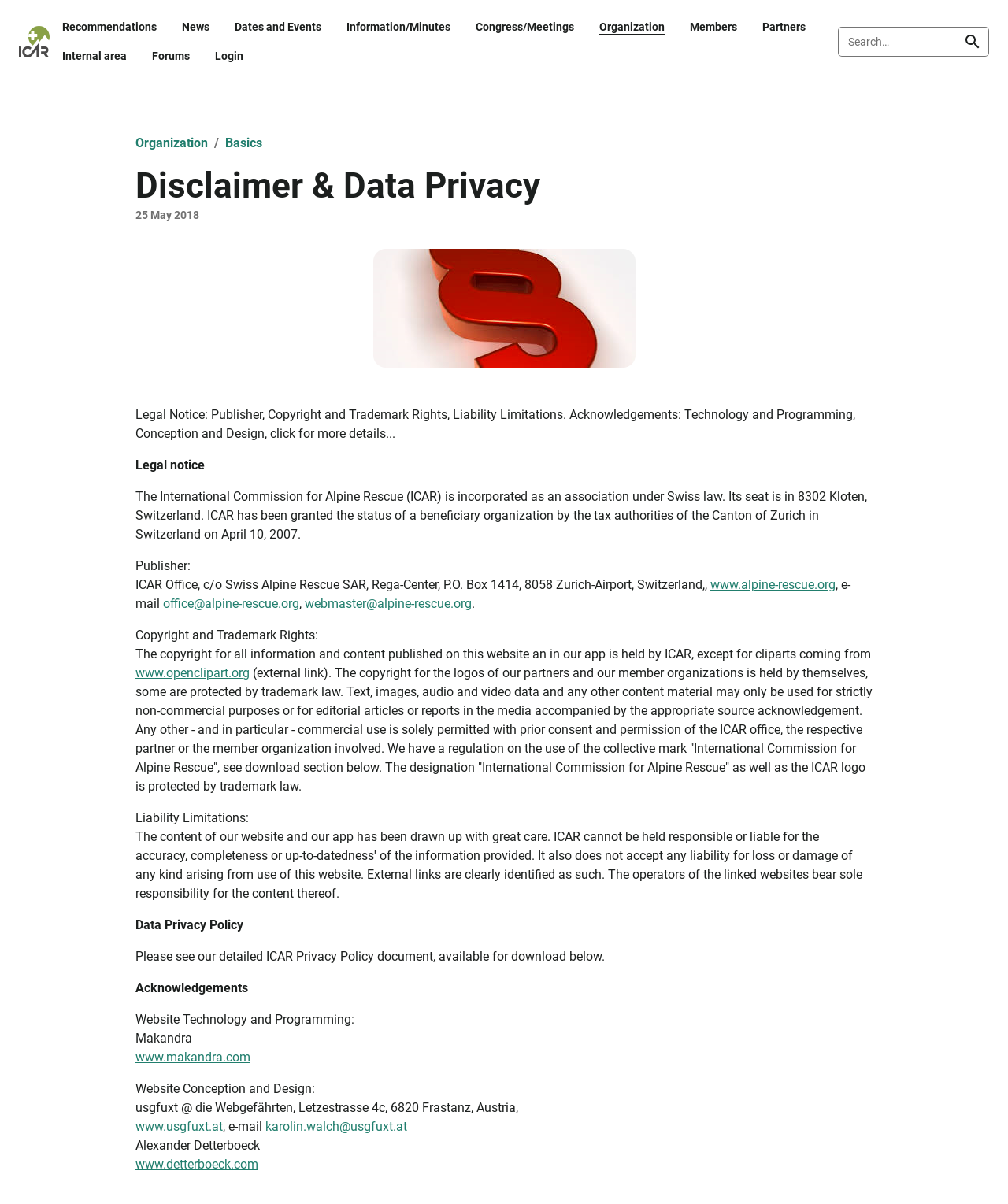Using the element description www.usgfuxt.at, predict the bounding box coordinates for the UI element. Provide the coordinates in (top-left x, top-left y, bottom-right x, bottom-right y) format with values ranging from 0 to 1.

[0.134, 0.929, 0.221, 0.942]